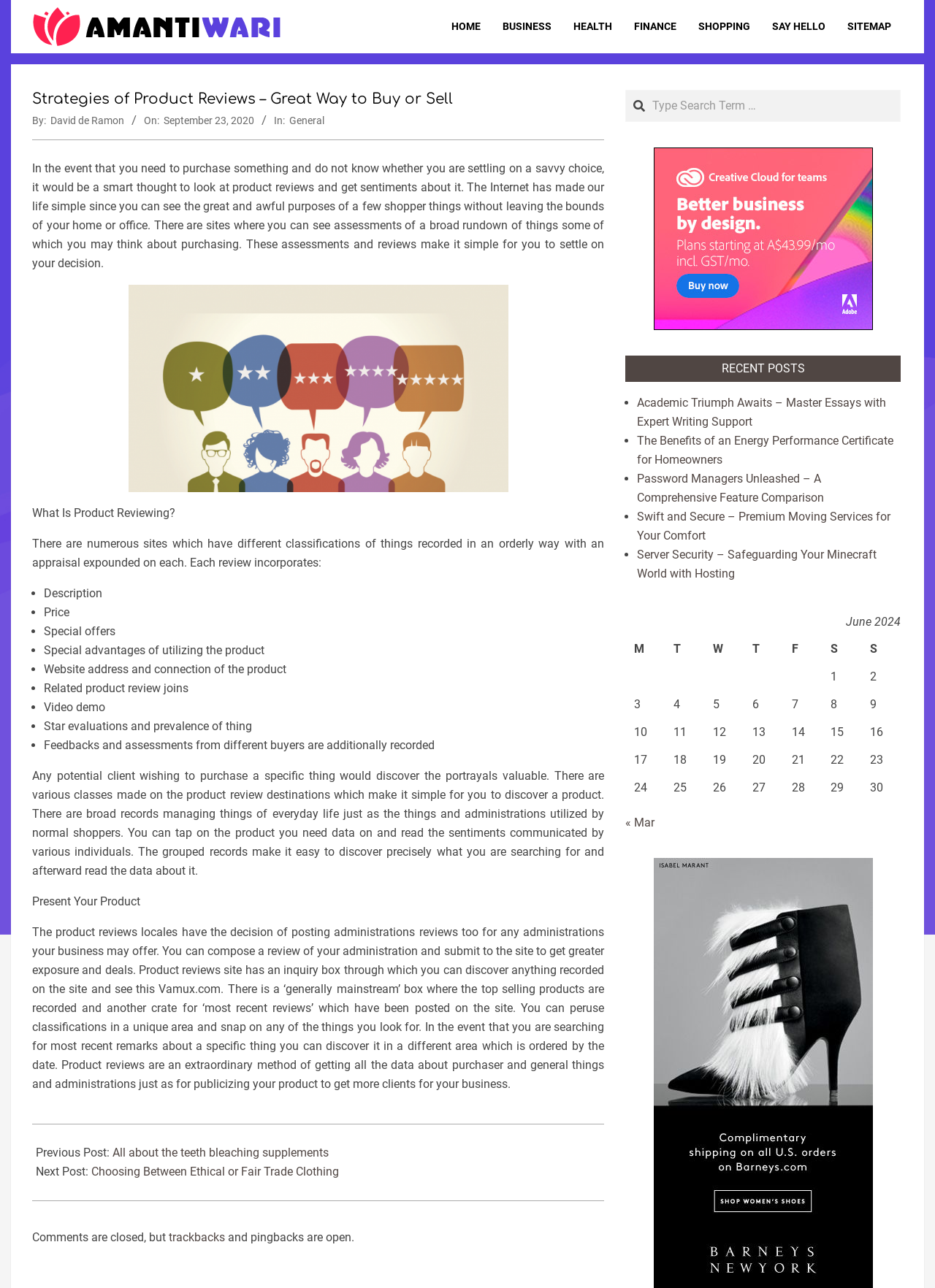Ascertain the bounding box coordinates for the UI element detailed here: "« Mar". The coordinates should be provided as [left, top, right, bottom] with each value being a float between 0 and 1.

[0.669, 0.633, 0.7, 0.644]